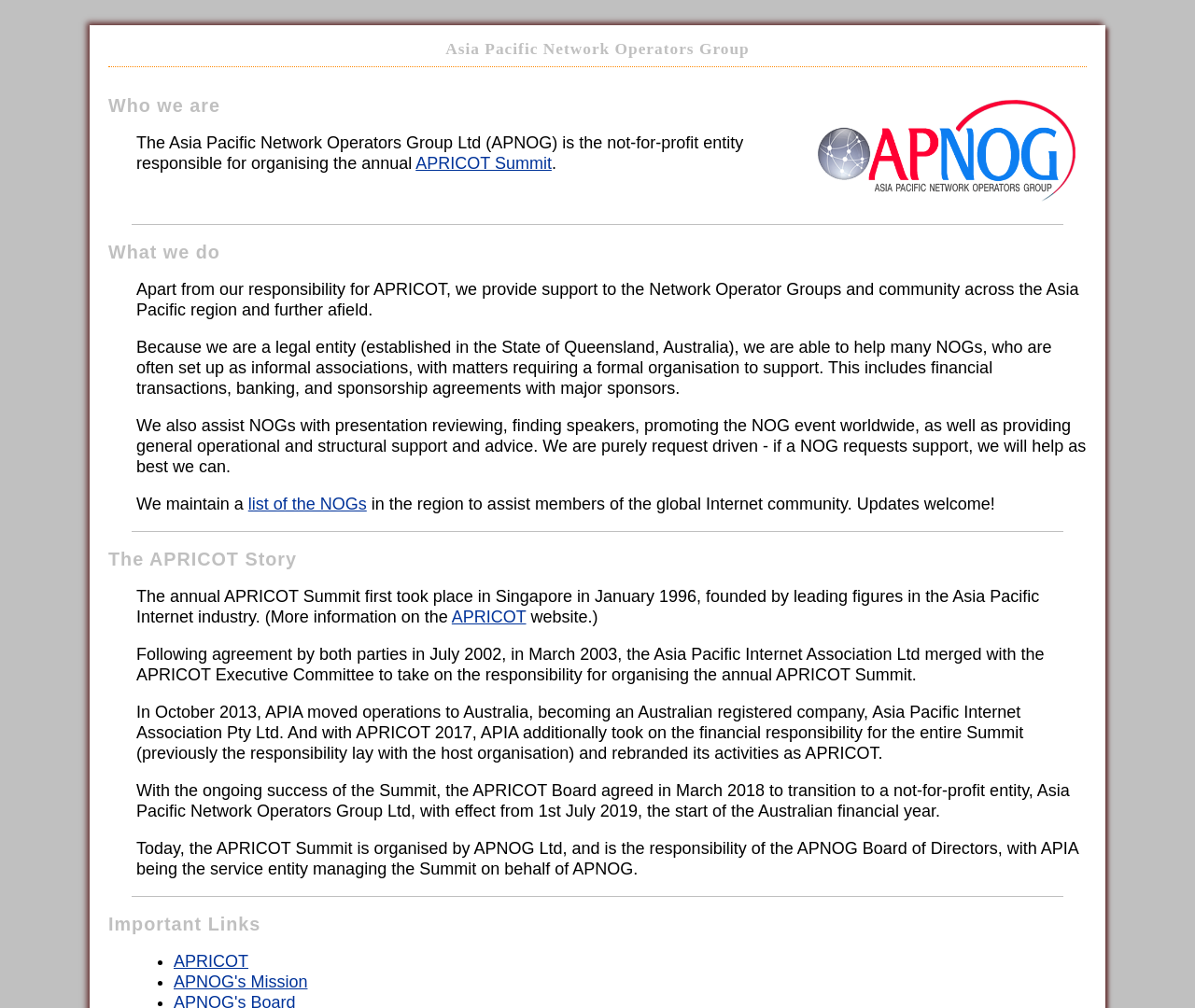Based on the image, give a detailed response to the question: How many NOGs are listed on the webpage?

Although the webpage mentions that APNOG maintains a list of NOGs in the region, it does not provide a specific number of NOGs listed.